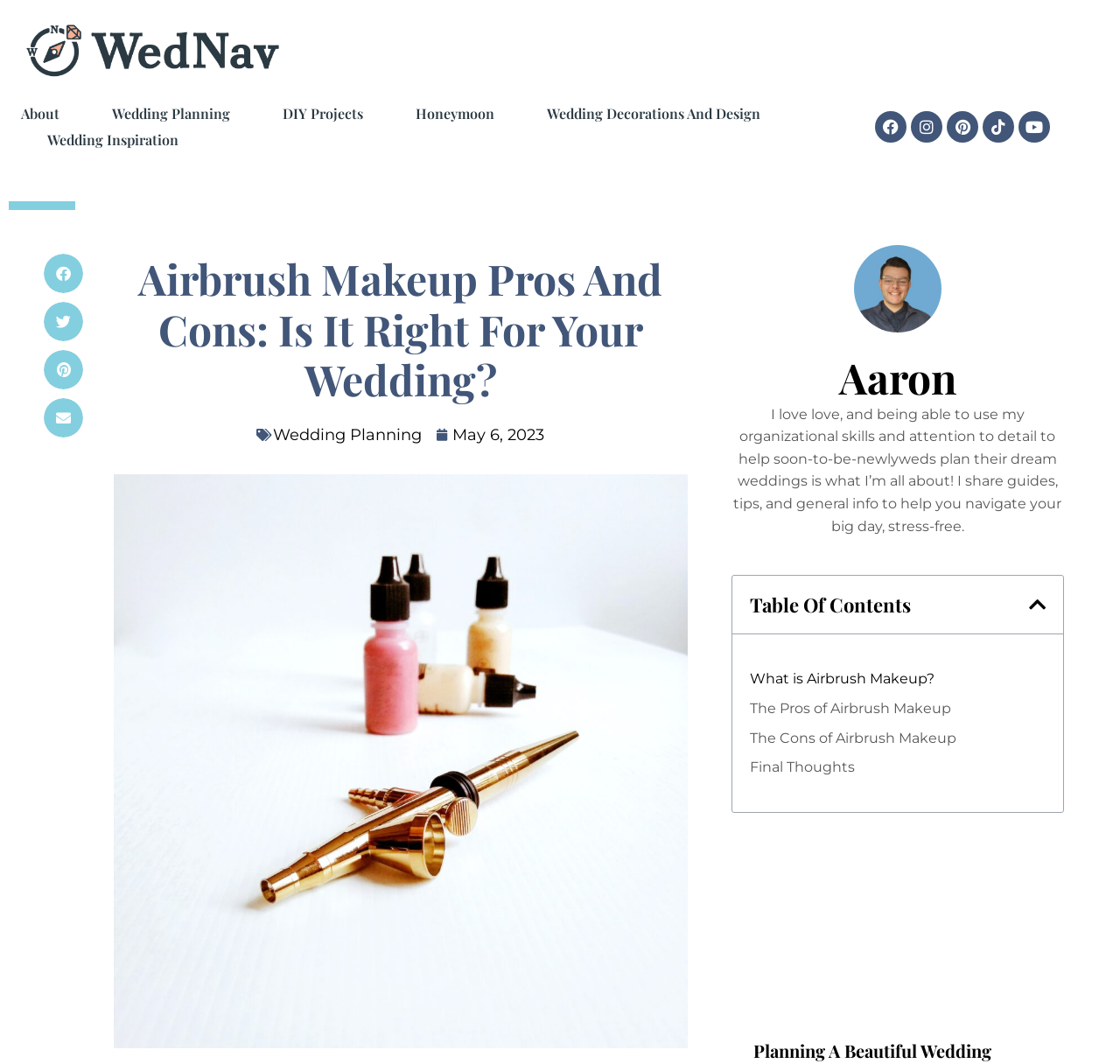Please find the main title text of this webpage.

Airbrush Makeup Pros And Cons: Is It Right For Your Wedding?